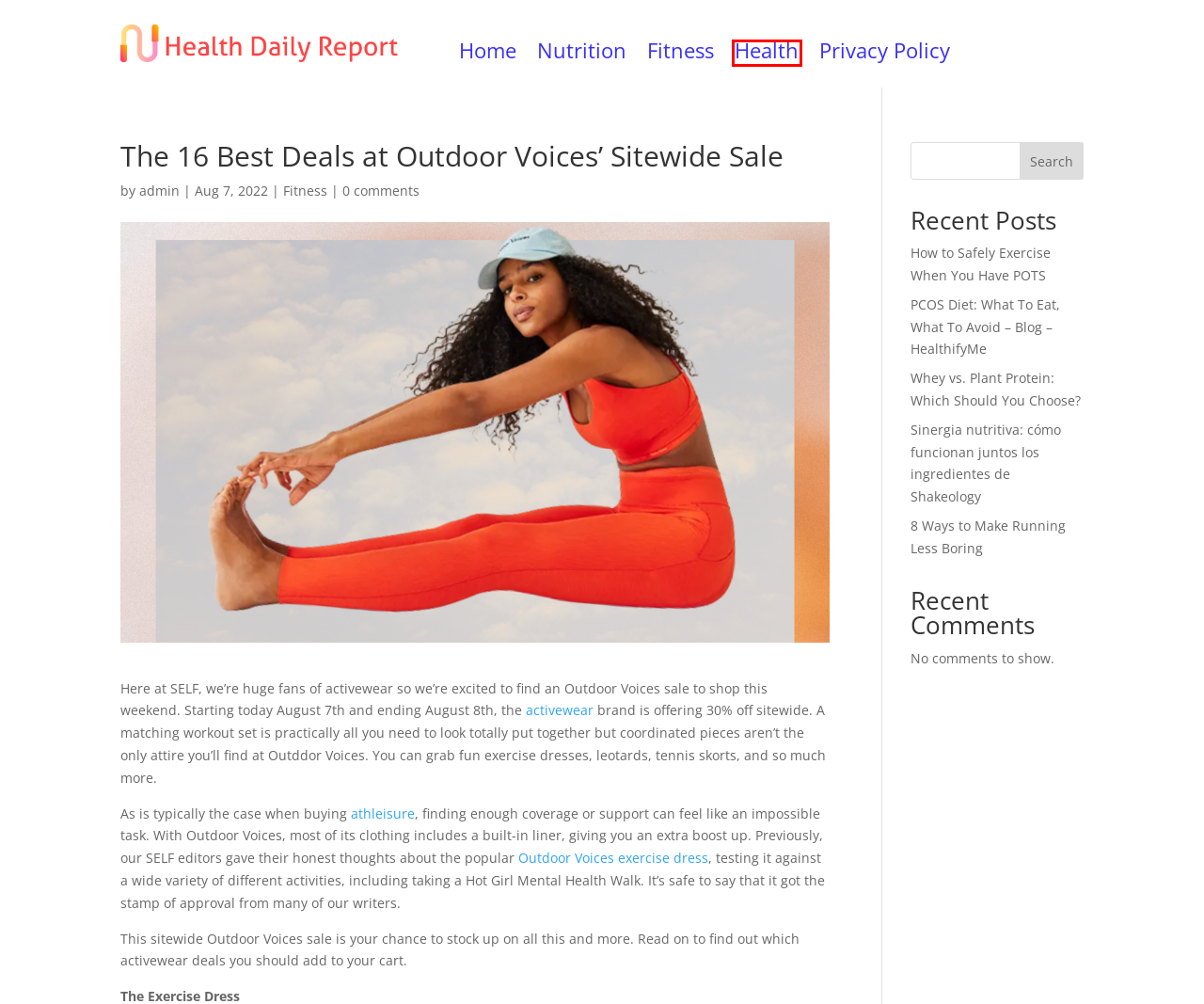Review the screenshot of a webpage that includes a red bounding box. Choose the most suitable webpage description that matches the new webpage after clicking the element within the red bounding box. Here are the candidates:
A. Outdoor Voices Exercise Dress Review, According to 5 SELF Editors 2022 | SELF
B. Whey vs. Plant Protein: Which Should You Choose? | Health Daily Report
C. How to Safely Exercise When You Have POTS | Health Daily Report
D. Privacy Policy | Health Daily Report
E. 8 Ways to Make Running Less Boring | Health Daily Report
F. Fitness | Health Daily Report
G. Health | Health Daily Report
H. Nutrition | Health Daily Report

G